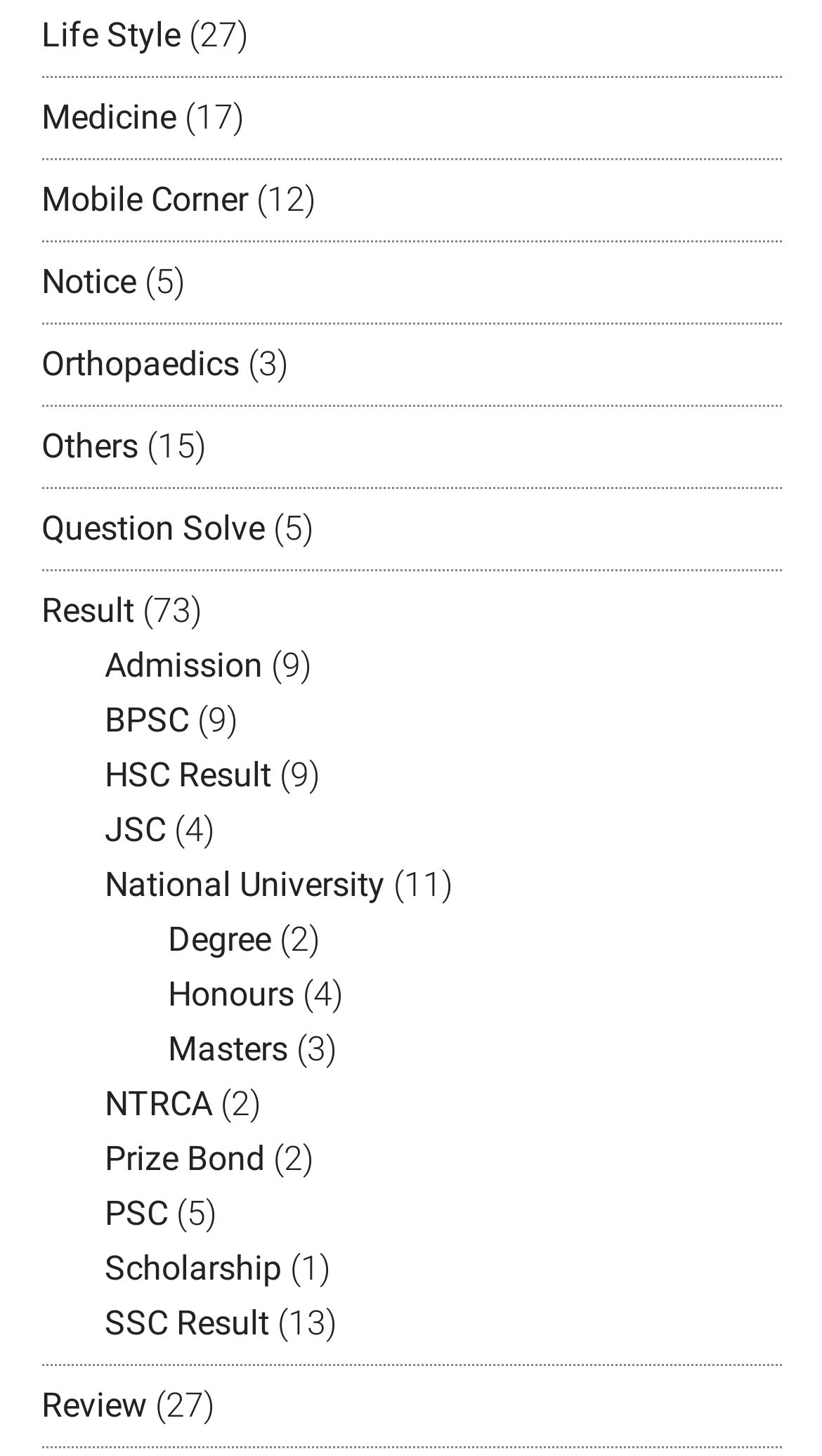What is the category located at the bottom of the page?
Analyze the image and deliver a detailed answer to the question.

By examining the y1 and y2 coordinates of the elements, I determined that the category located at the bottom of the page is 'Review', which has a y1 coordinate of 0.951 and a y2 coordinate of 0.978.